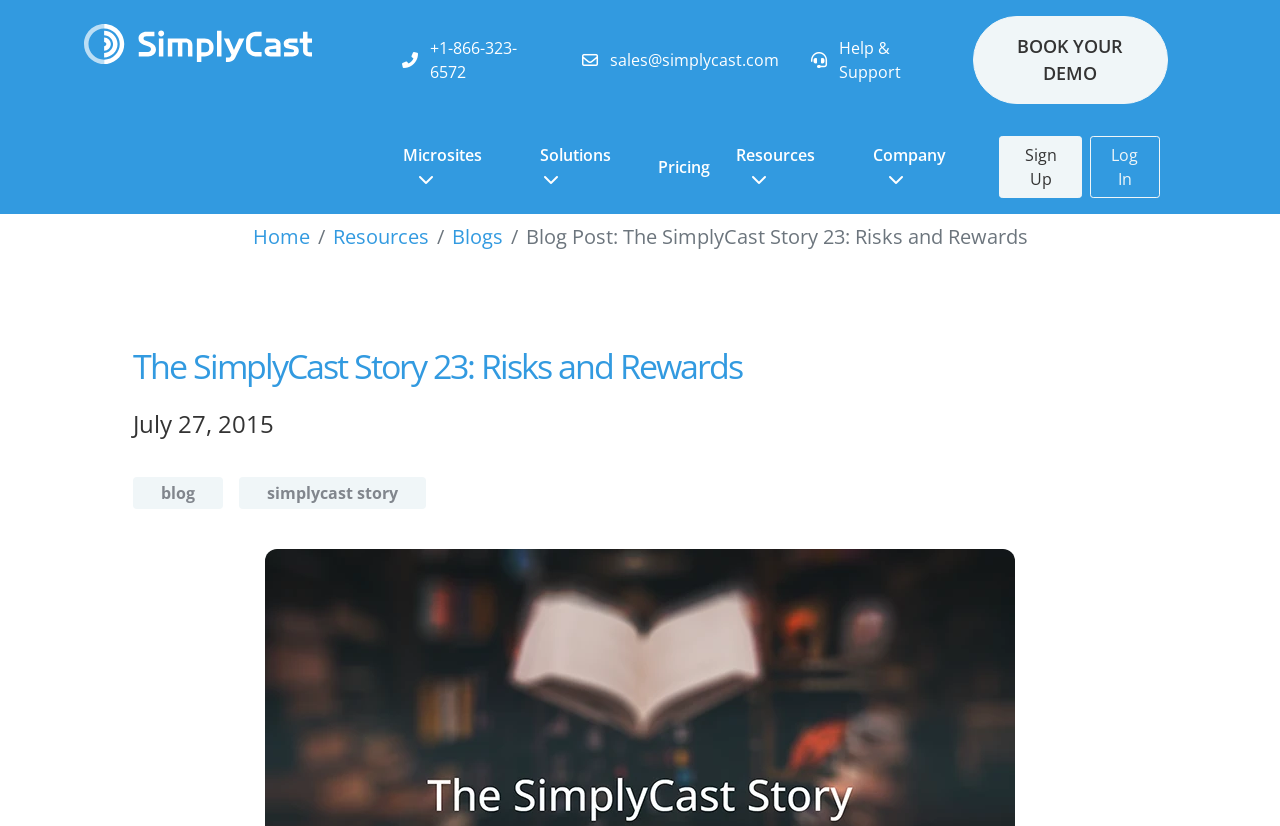Using the element description: "Home", determine the bounding box coordinates. The coordinates should be in the format [left, top, right, bottom], with values between 0 and 1.

[0.197, 0.27, 0.242, 0.303]